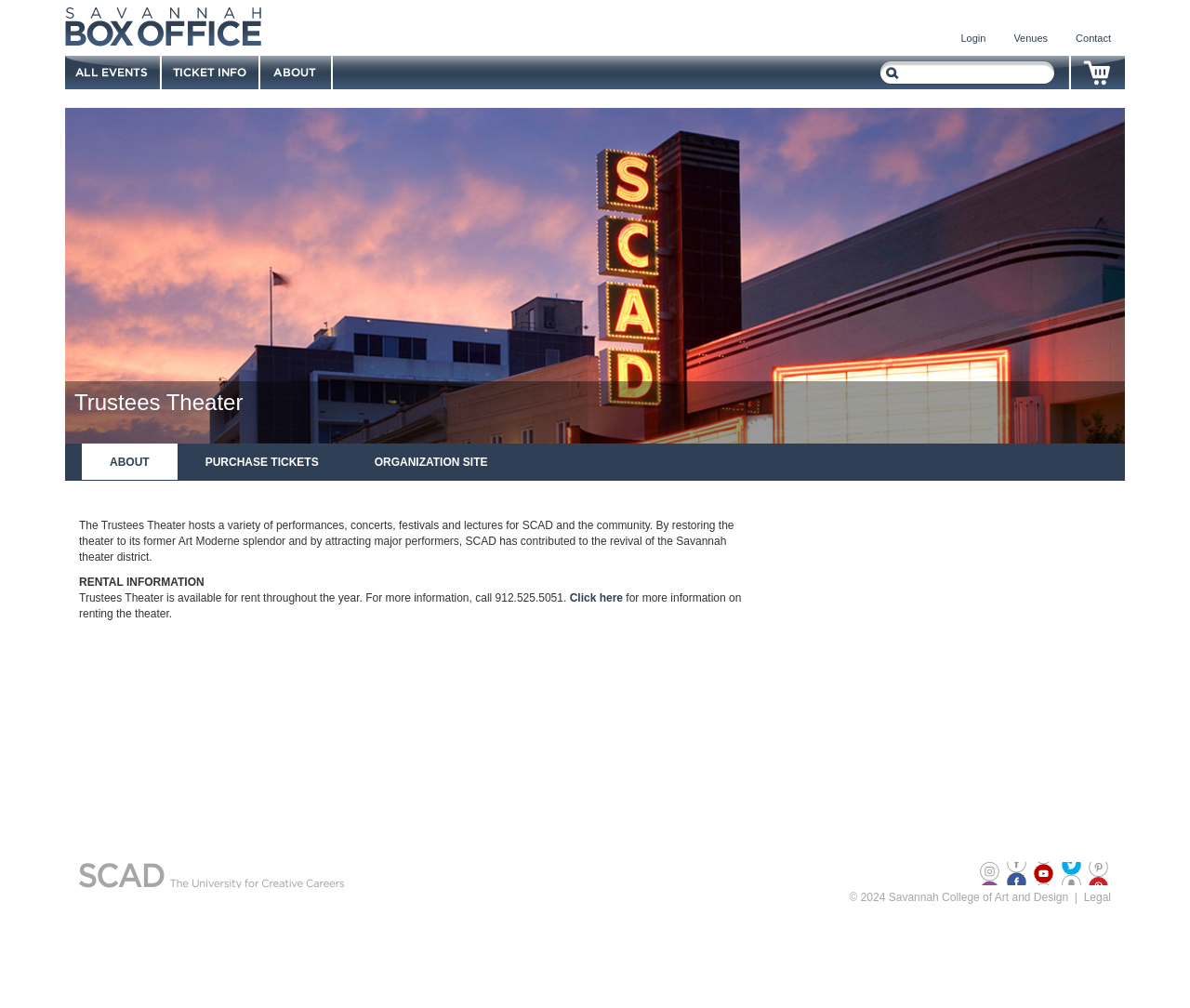Please provide a comprehensive response to the question below by analyzing the image: 
What is the purpose of the Trustees Theater?

The purpose of the Trustees Theater can be inferred from the static text element that describes the theater as hosting 'a variety of performances, concerts, festivals and lectures for SCAD and the community'.